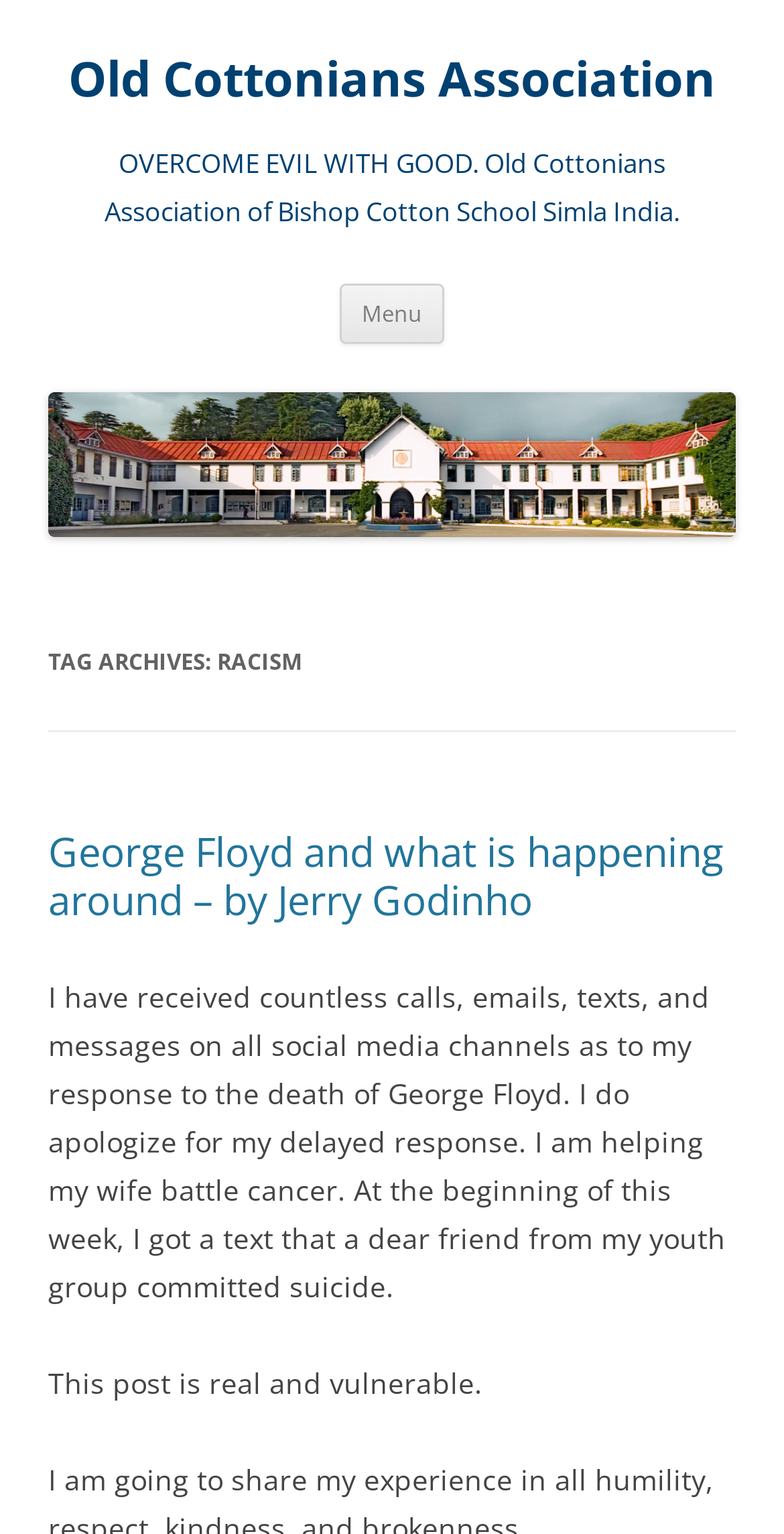Identify the bounding box of the UI element described as follows: "Menu". Provide the coordinates as four float numbers in the range of 0 to 1 [left, top, right, bottom].

[0.433, 0.185, 0.567, 0.224]